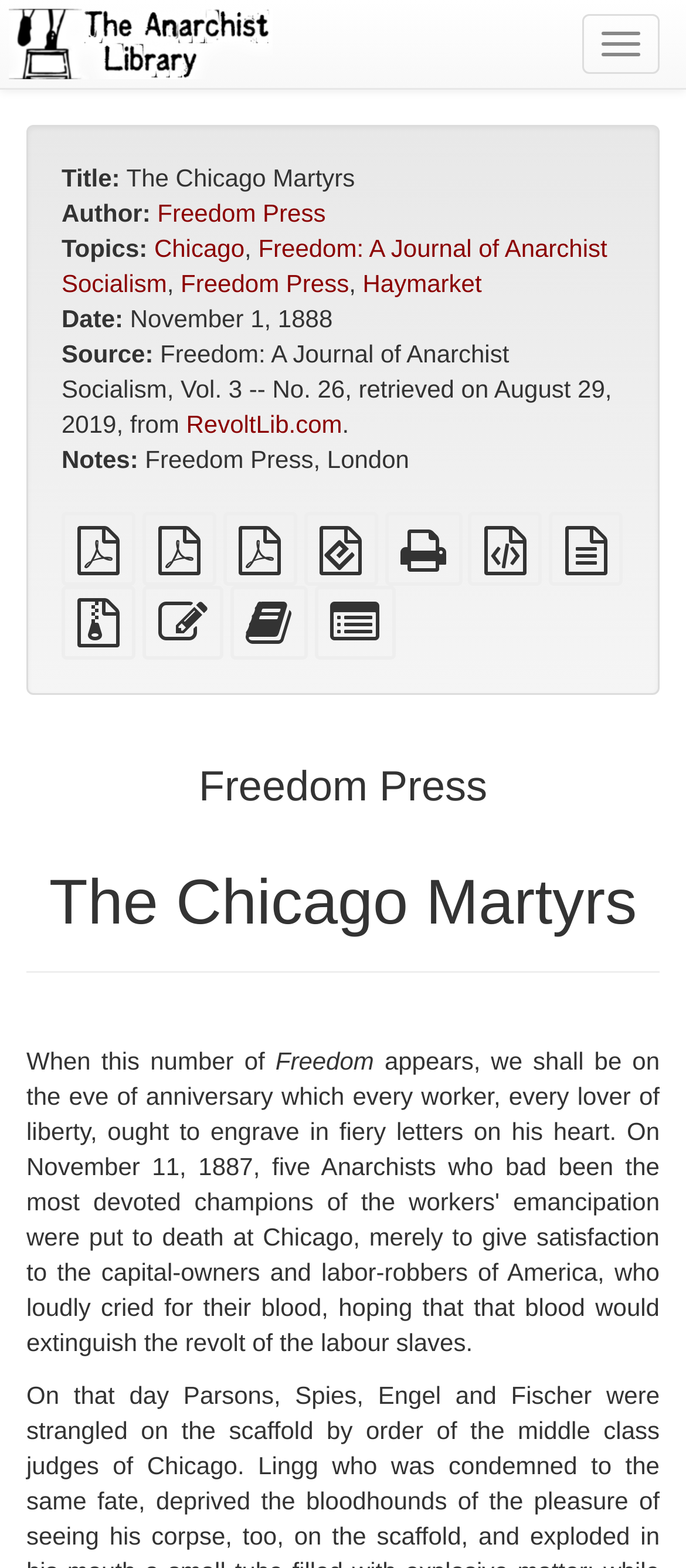What is the title of the book?
Based on the image, provide a one-word or brief-phrase response.

The Chicago Martyrs